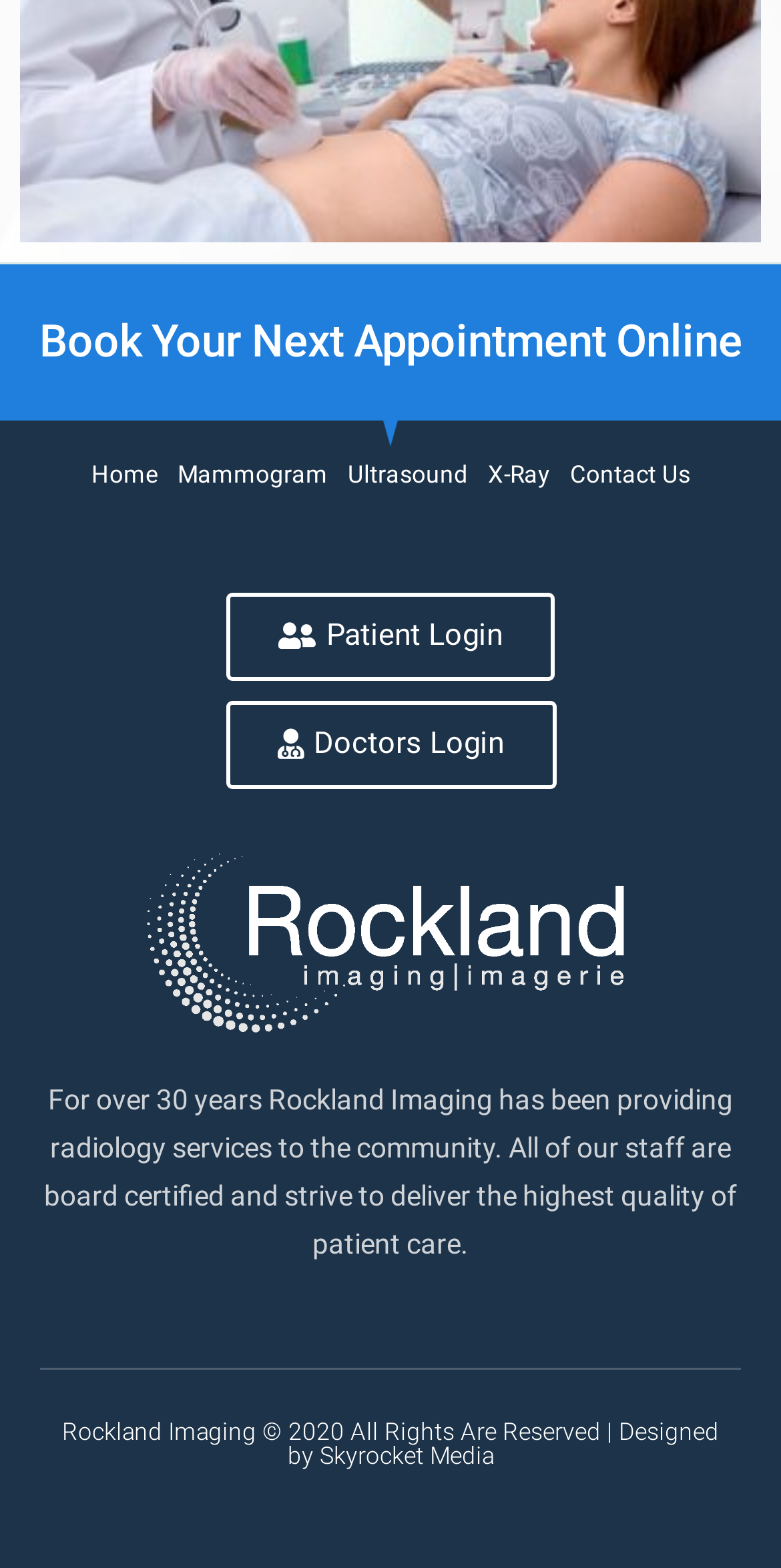Please specify the bounding box coordinates in the format (top-left x, top-left y, bottom-right x, bottom-right y), with all values as floating point numbers between 0 and 1. Identify the bounding box of the UI element described by: Patient Login

[0.29, 0.378, 0.71, 0.434]